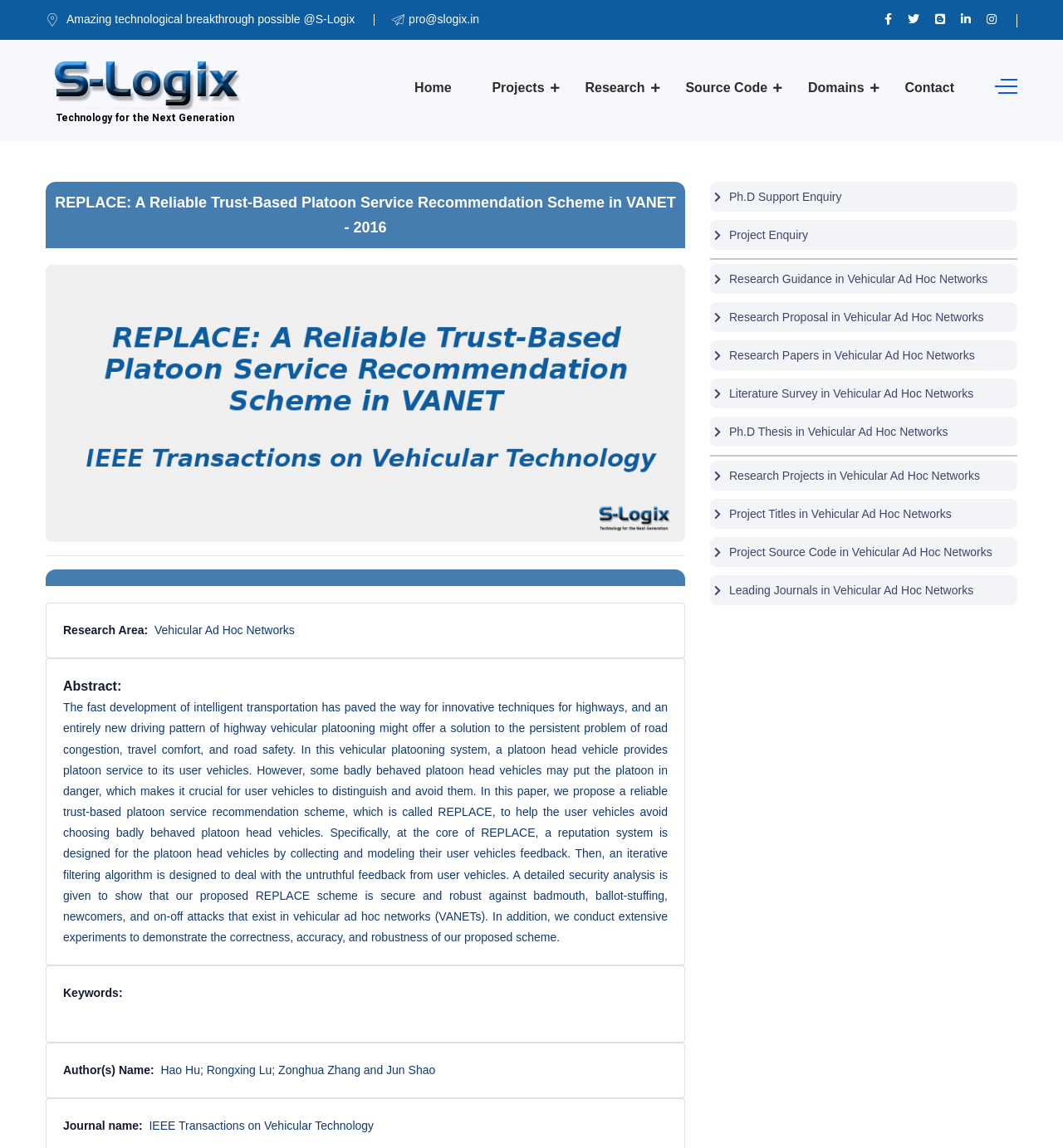What is the name of the journal where the paper is published?
Provide an in-depth answer to the question, covering all aspects.

I found the journal name by looking at the text 'Journal name:' and its corresponding value 'IEEE Transactions on Vehicular Technology' on the webpage.